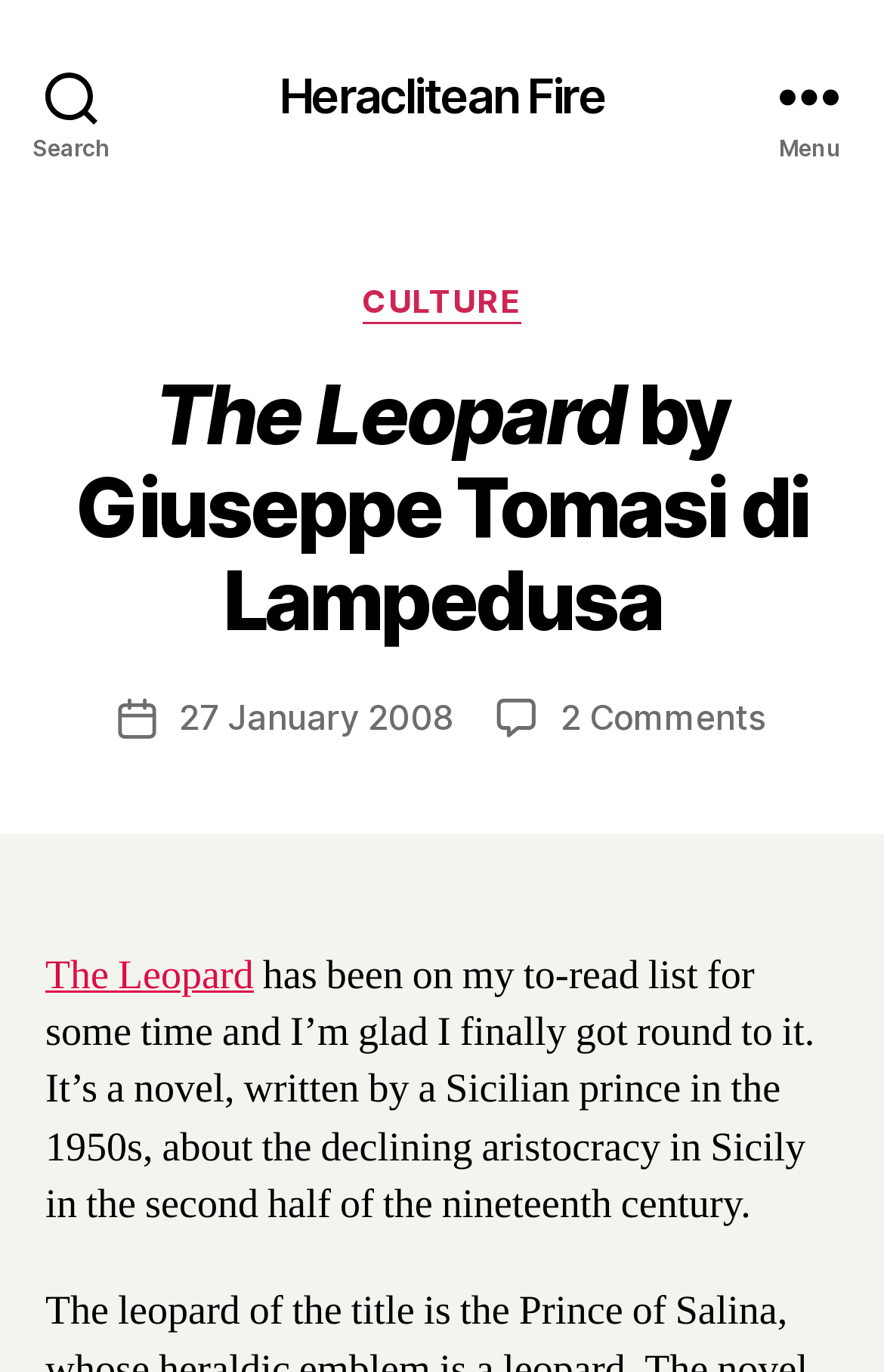What is the category of the post? Using the information from the screenshot, answer with a single word or phrase.

CULTURE